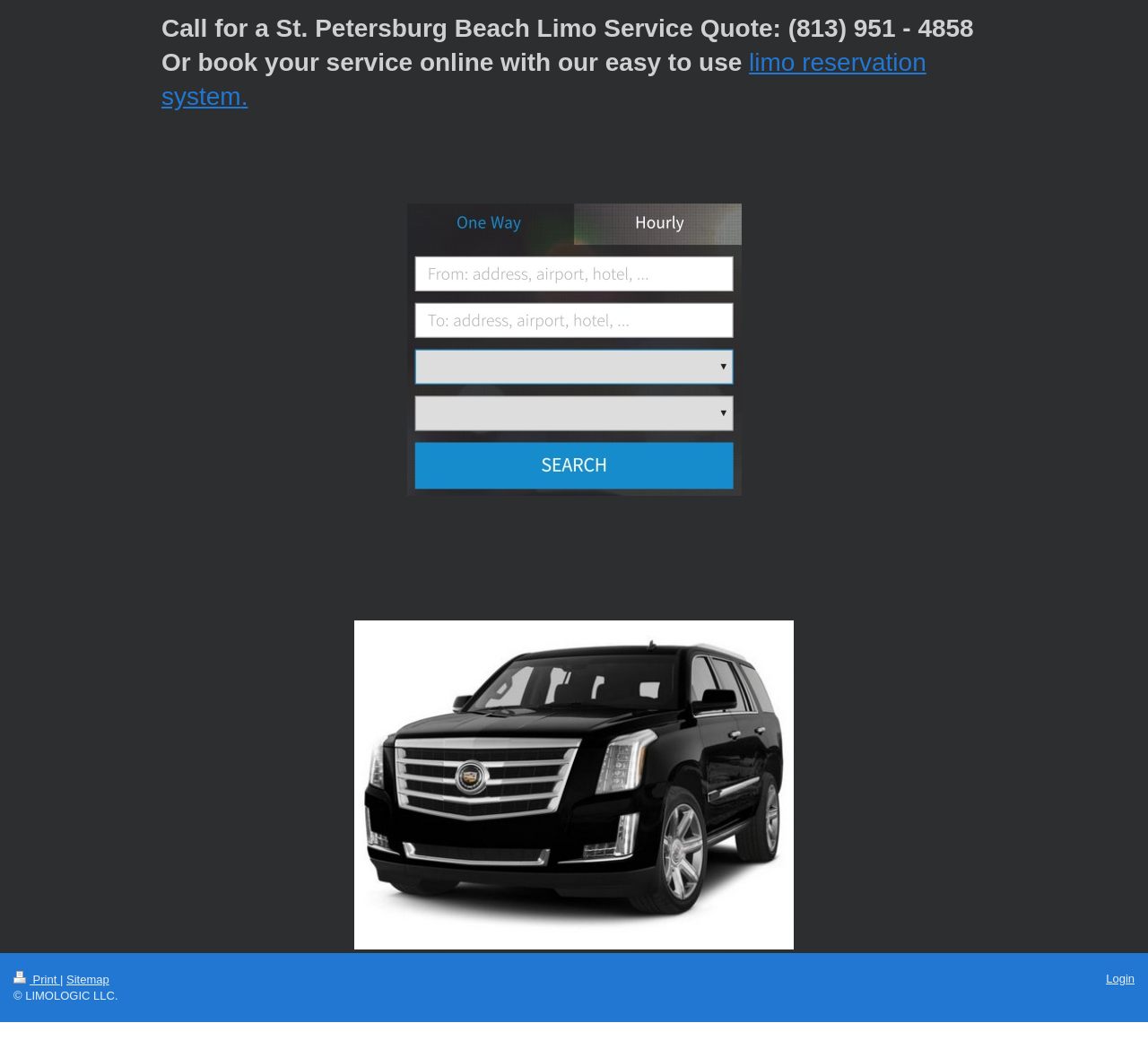How many links are there in the webpage?
Answer with a single word or phrase, using the screenshot for reference.

6